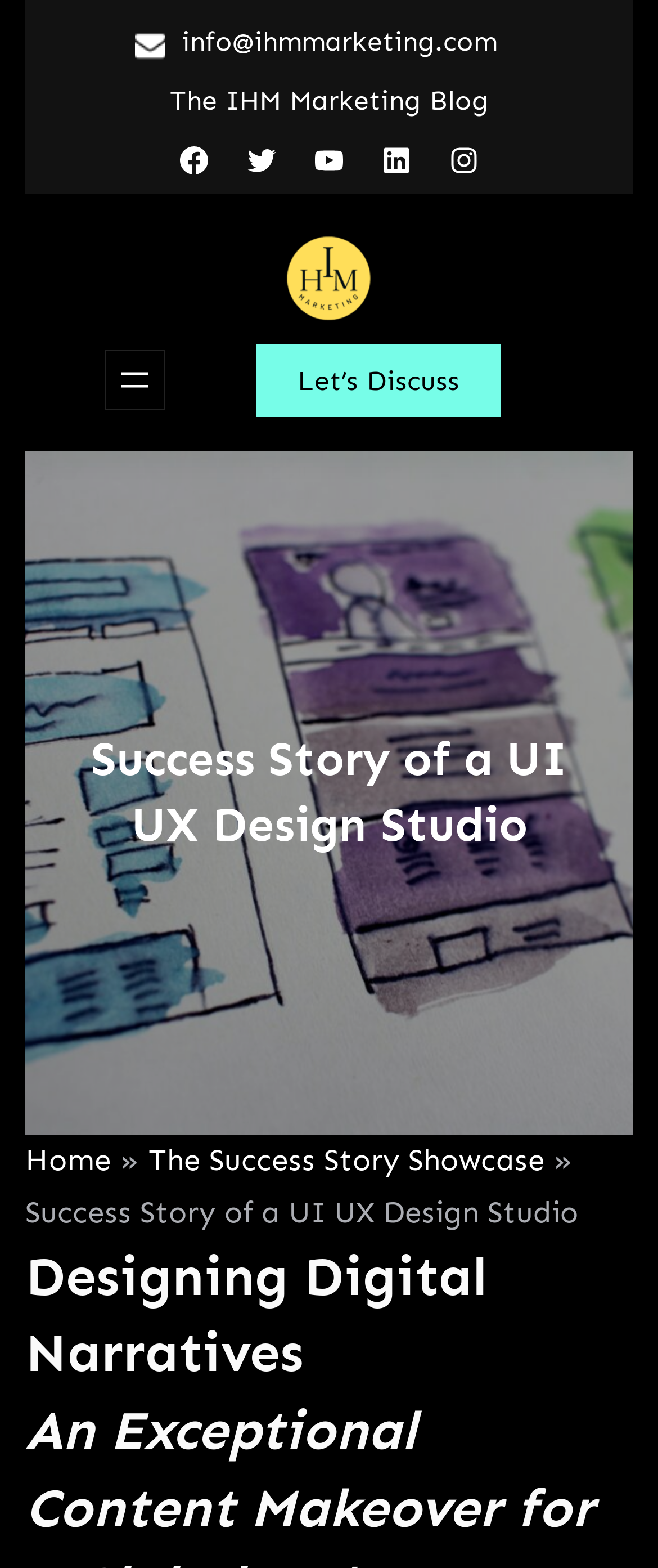Please locate and generate the primary heading on this webpage.

Success Story of a UI UX Design Studio